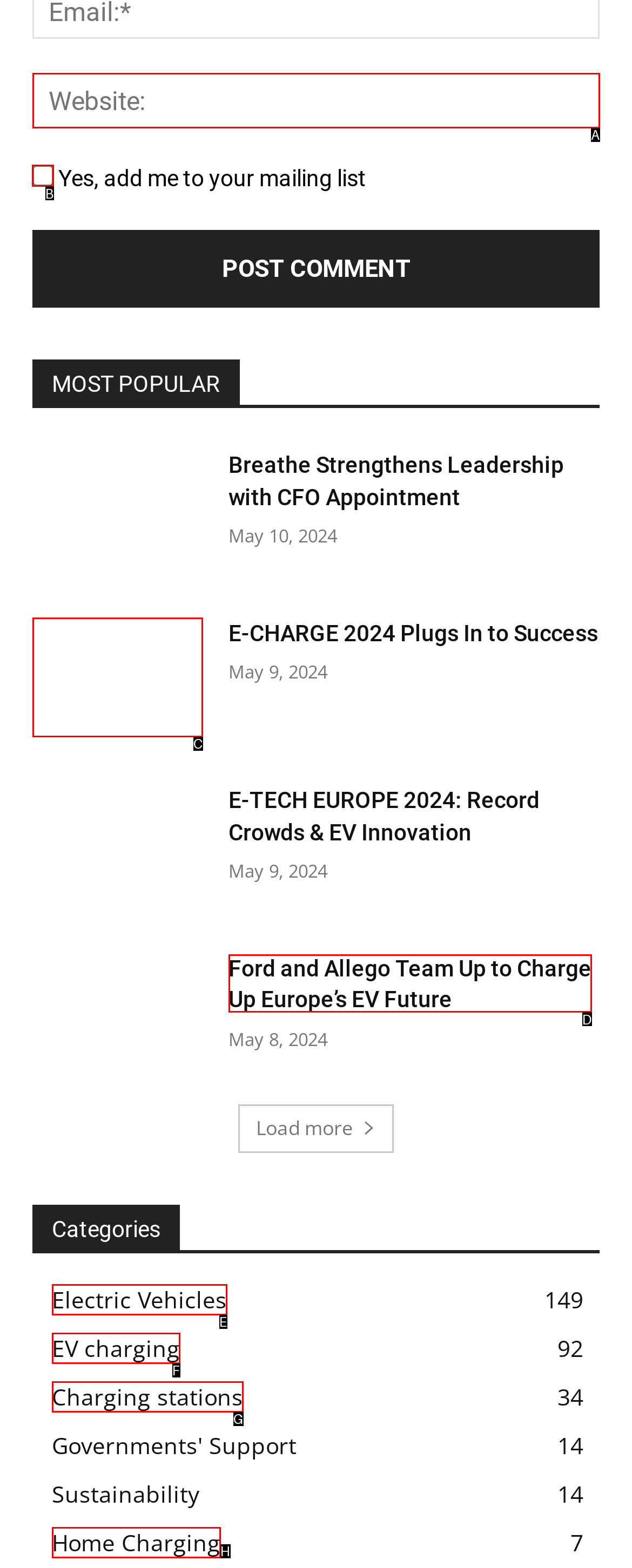Please indicate which HTML element should be clicked to fulfill the following task: Check the mailing list checkbox. Provide the letter of the selected option.

B